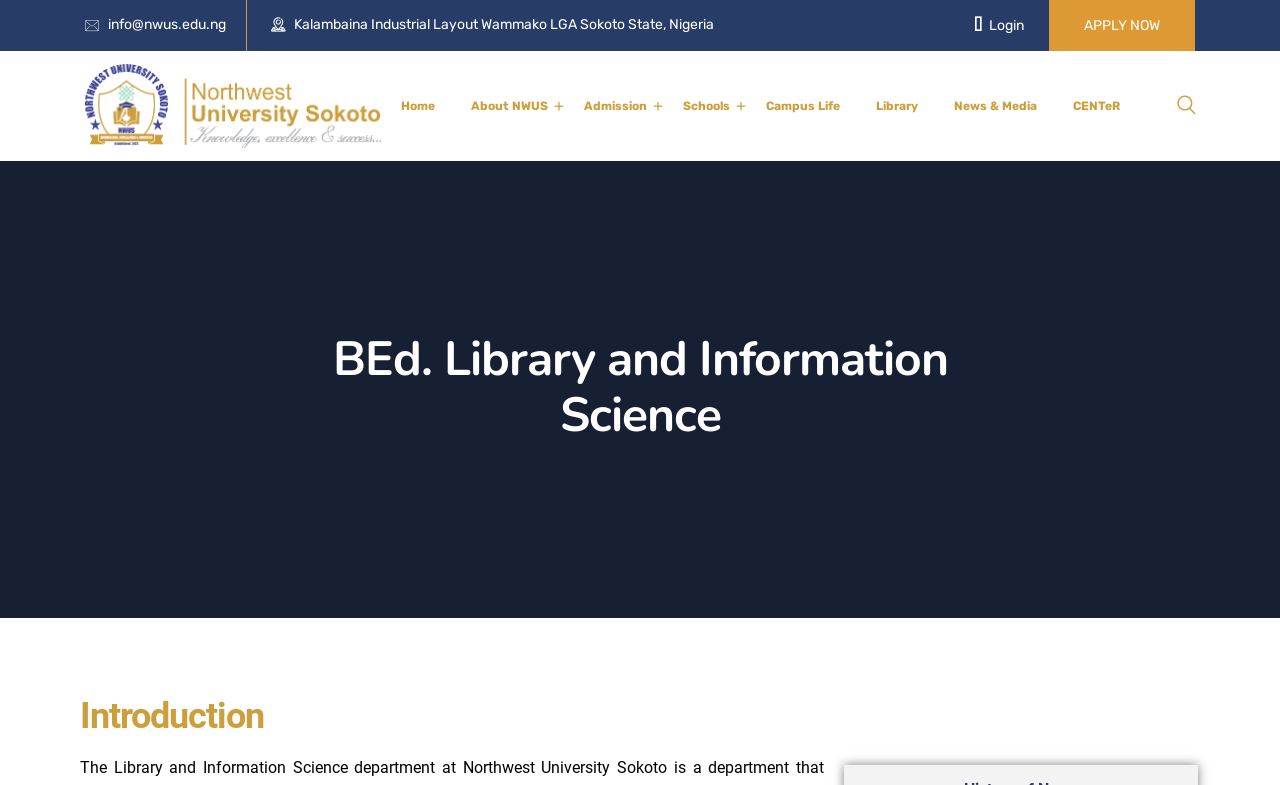Kindly determine the bounding box coordinates for the area that needs to be clicked to execute this instruction: "Click on the 'General Construction & Build out Services' link".

None